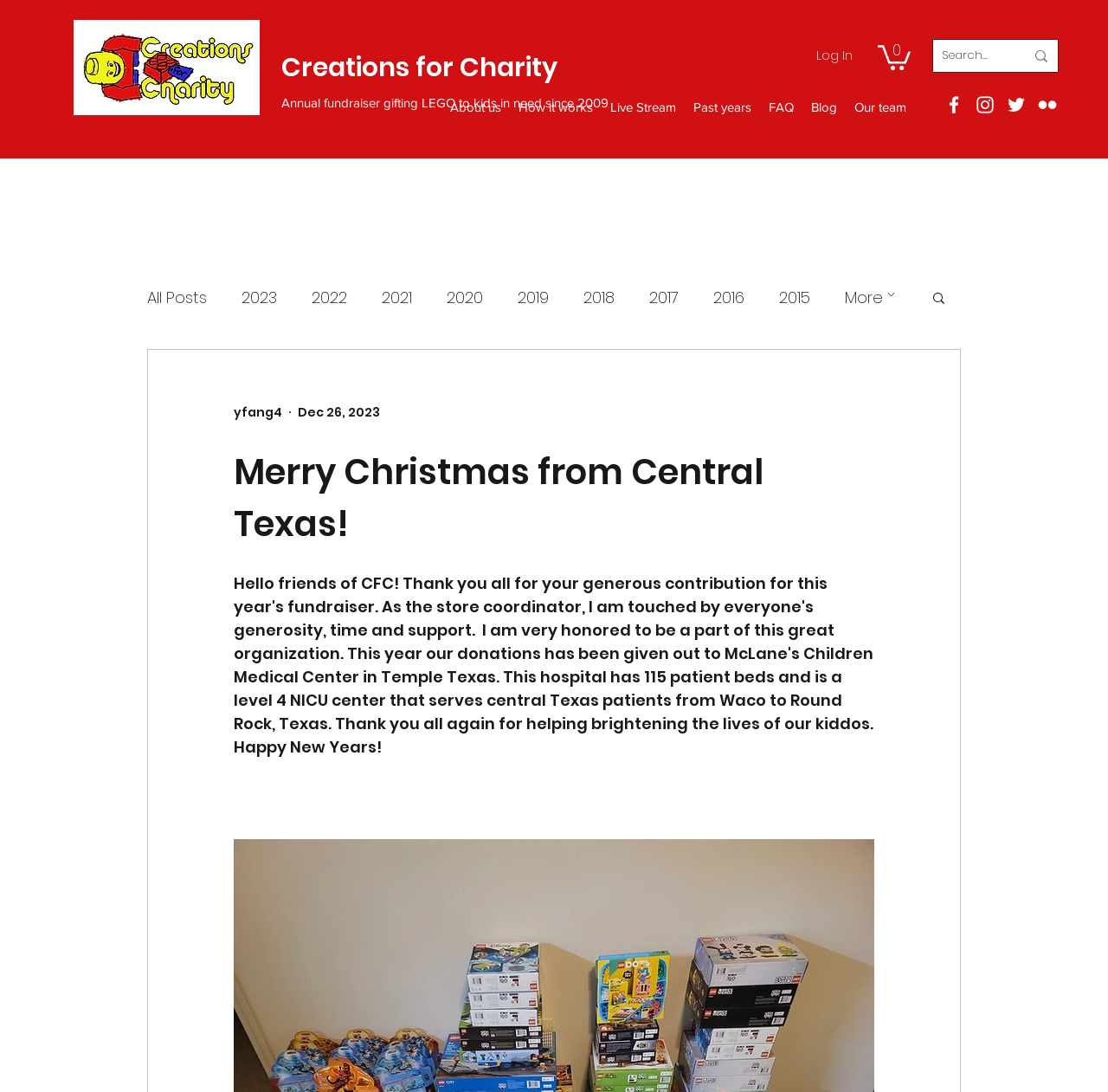What is the current number of items in the cart?
Refer to the screenshot and respond with a concise word or phrase.

0